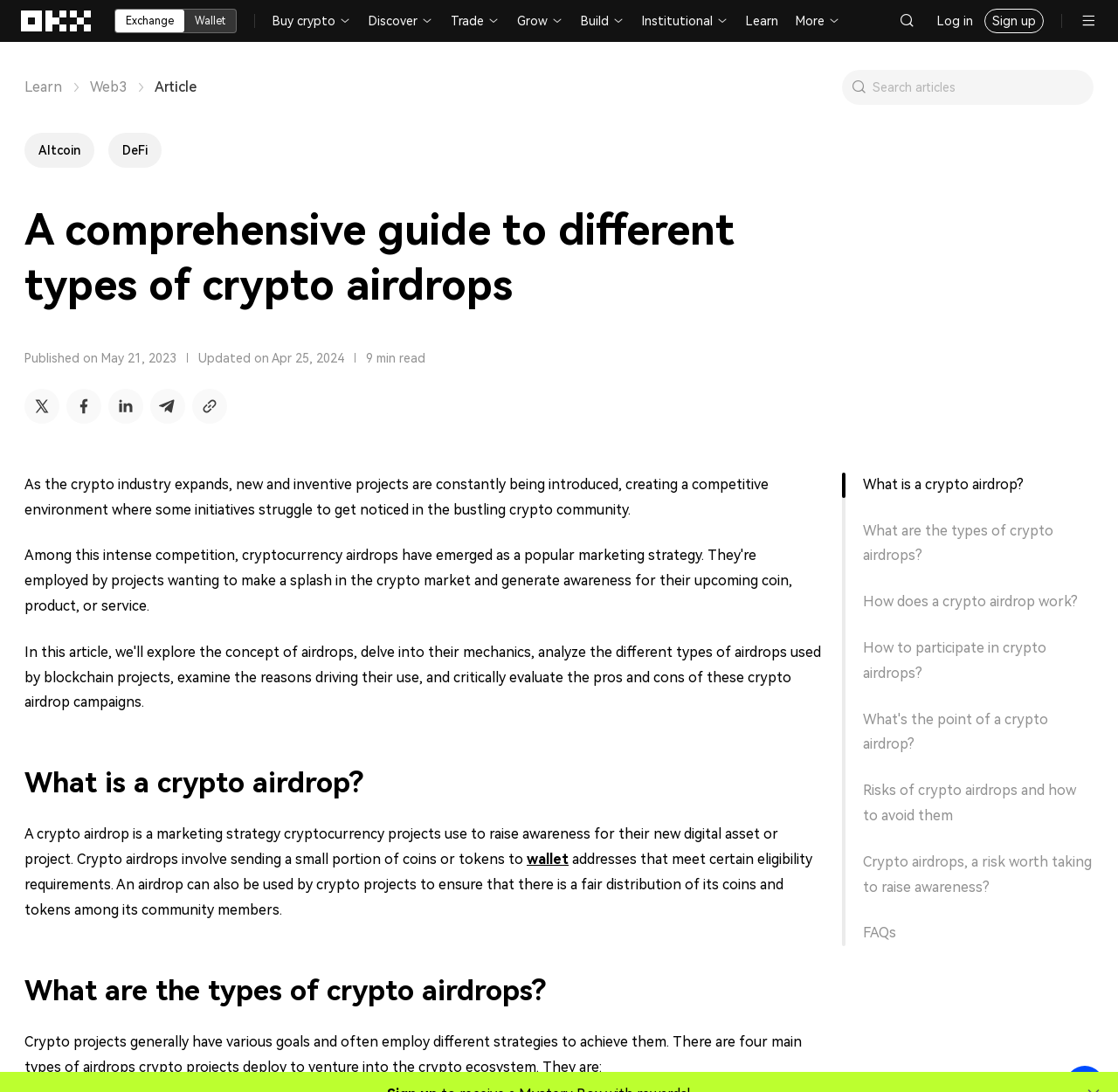Provide the bounding box coordinates of the section that needs to be clicked to accomplish the following instruction: "Read the article about crypto airdrops."

[0.022, 0.186, 0.734, 0.287]